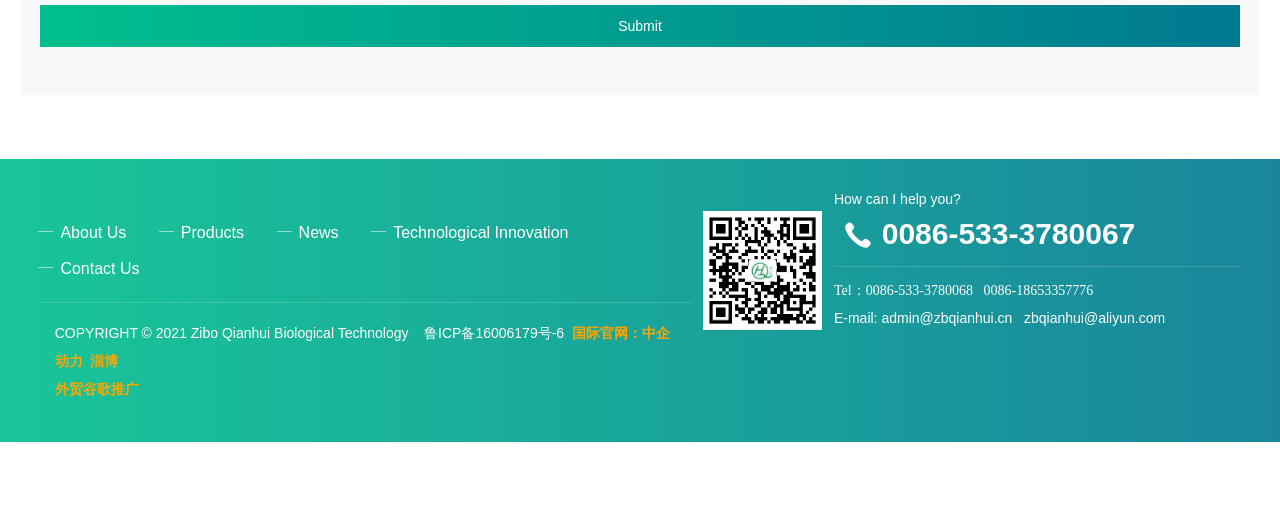Determine the bounding box coordinates for the clickable element to execute this instruction: "Call the phone number". Provide the coordinates as four float numbers between 0 and 1, i.e., [left, top, right, bottom].

[0.689, 0.416, 0.887, 0.479]